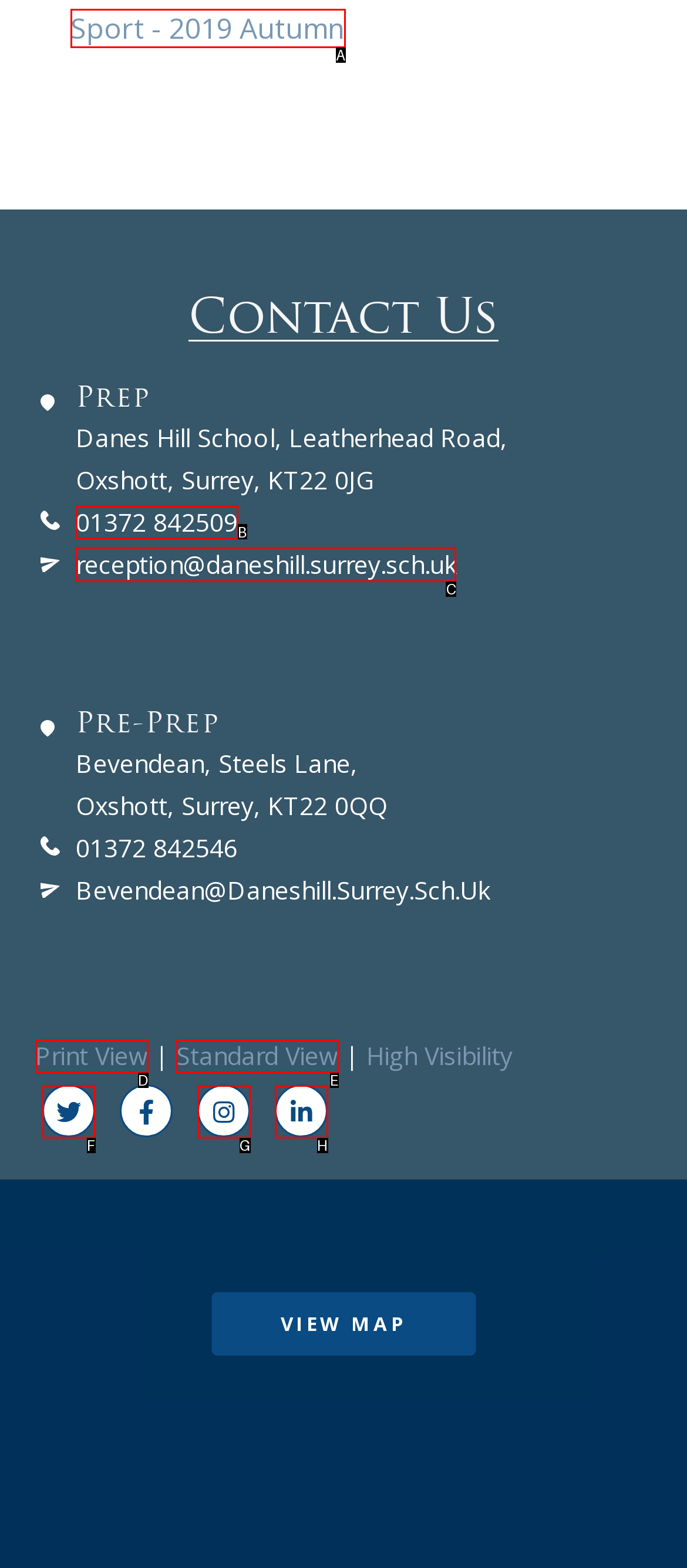Provide the letter of the HTML element that you need to click on to perform the task: Email the school.
Answer with the letter corresponding to the correct option.

C